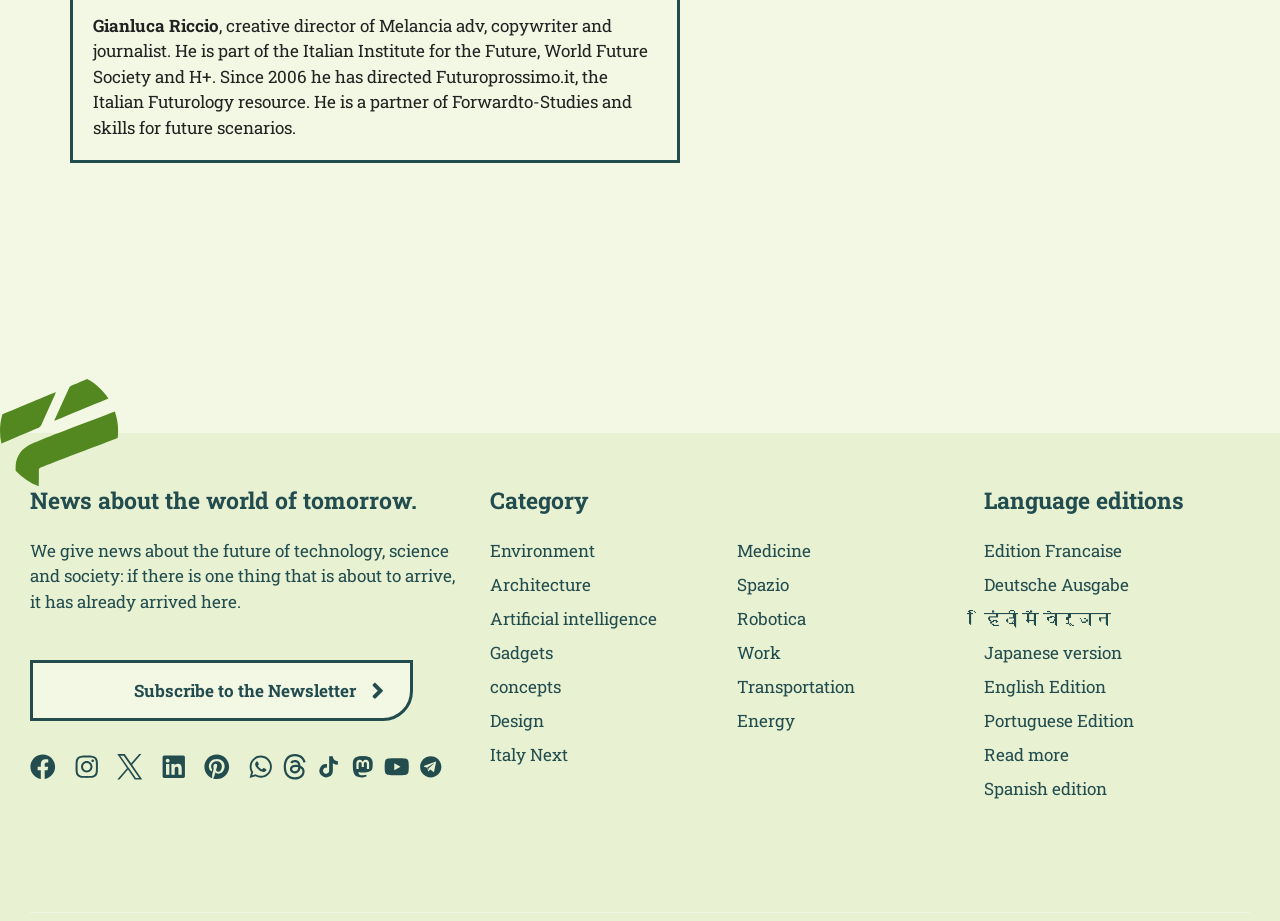Locate the bounding box of the user interface element based on this description: "MEDIA".

None